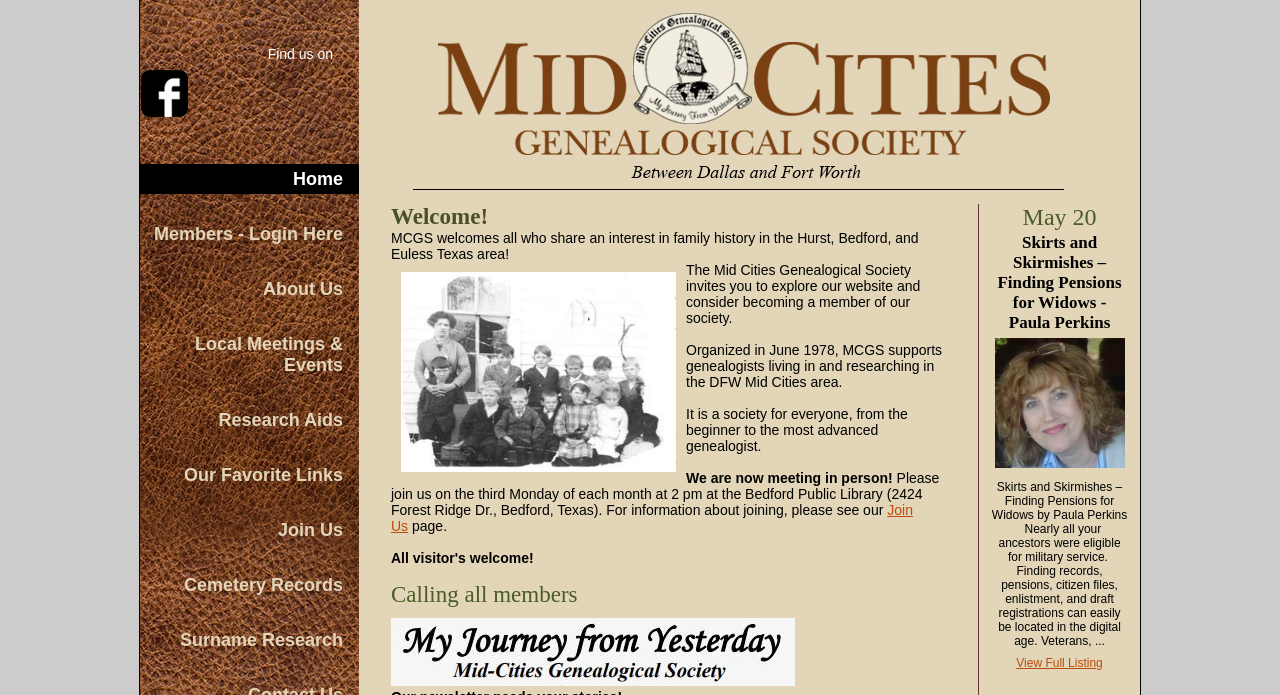Determine the bounding box coordinates for the clickable element to execute this instruction: "Join the Mid-Cities Genealogical Society". Provide the coordinates as four float numbers between 0 and 1, i.e., [left, top, right, bottom].

[0.217, 0.748, 0.268, 0.777]